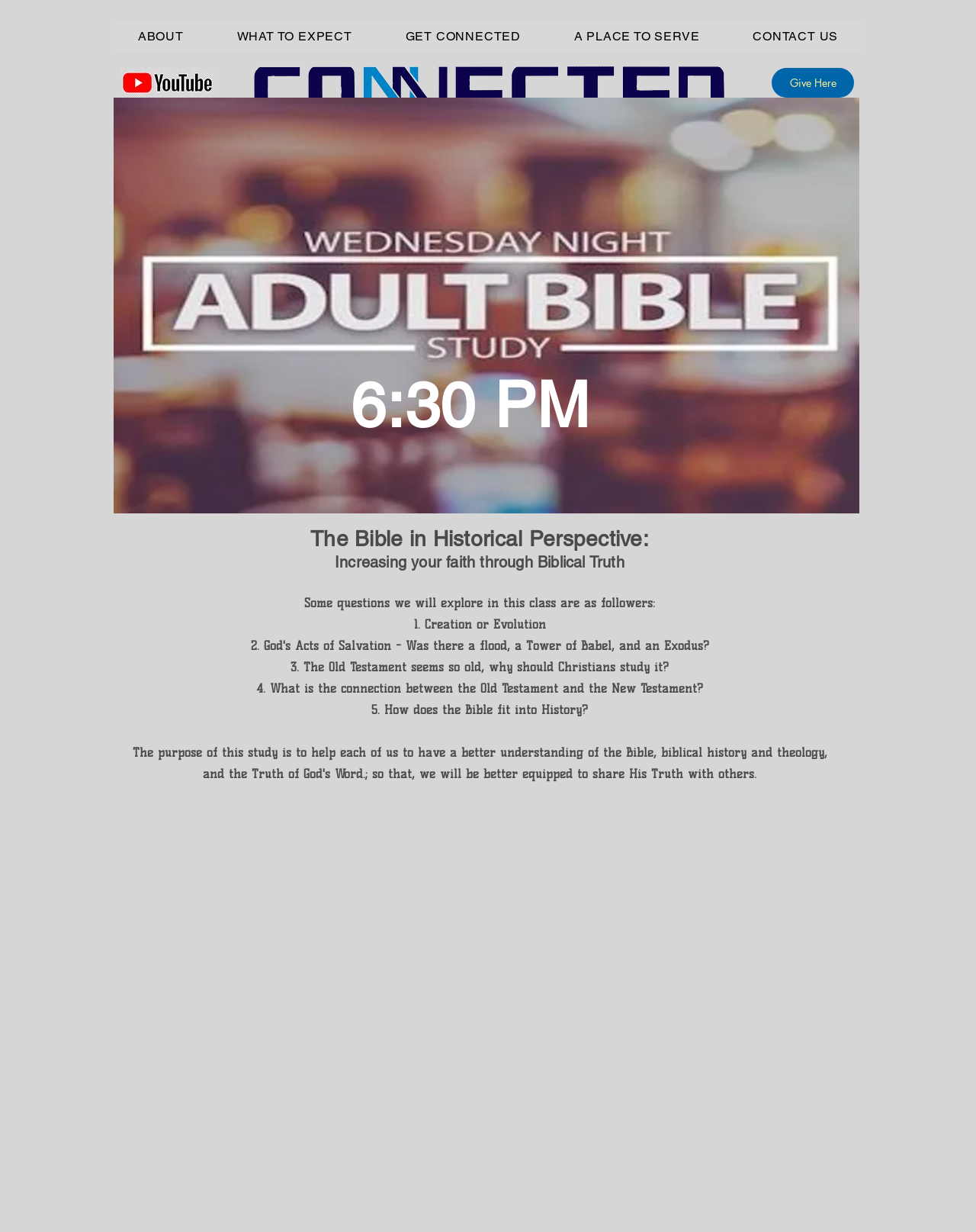What is the topic of the Bible study class?
Answer the question in a detailed and comprehensive manner.

I found a StaticText element with the content 'The Bible in Historical Perspective:' on the webpage, which suggests that the topic of the Bible study class is 'The Bible in Historical Perspective'.